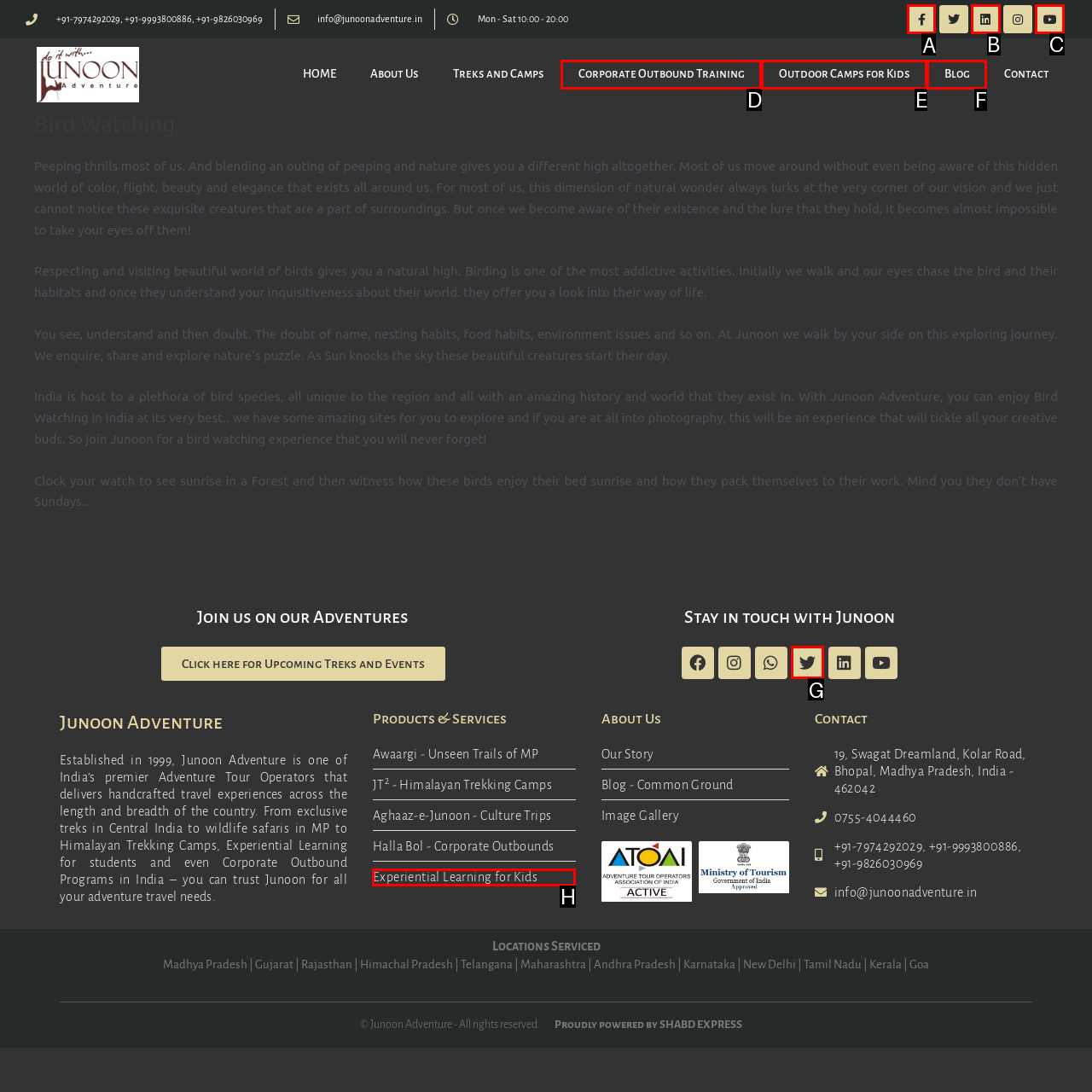Determine the correct UI element to click for this instruction: Click the Facebook link. Respond with the letter of the chosen element.

A